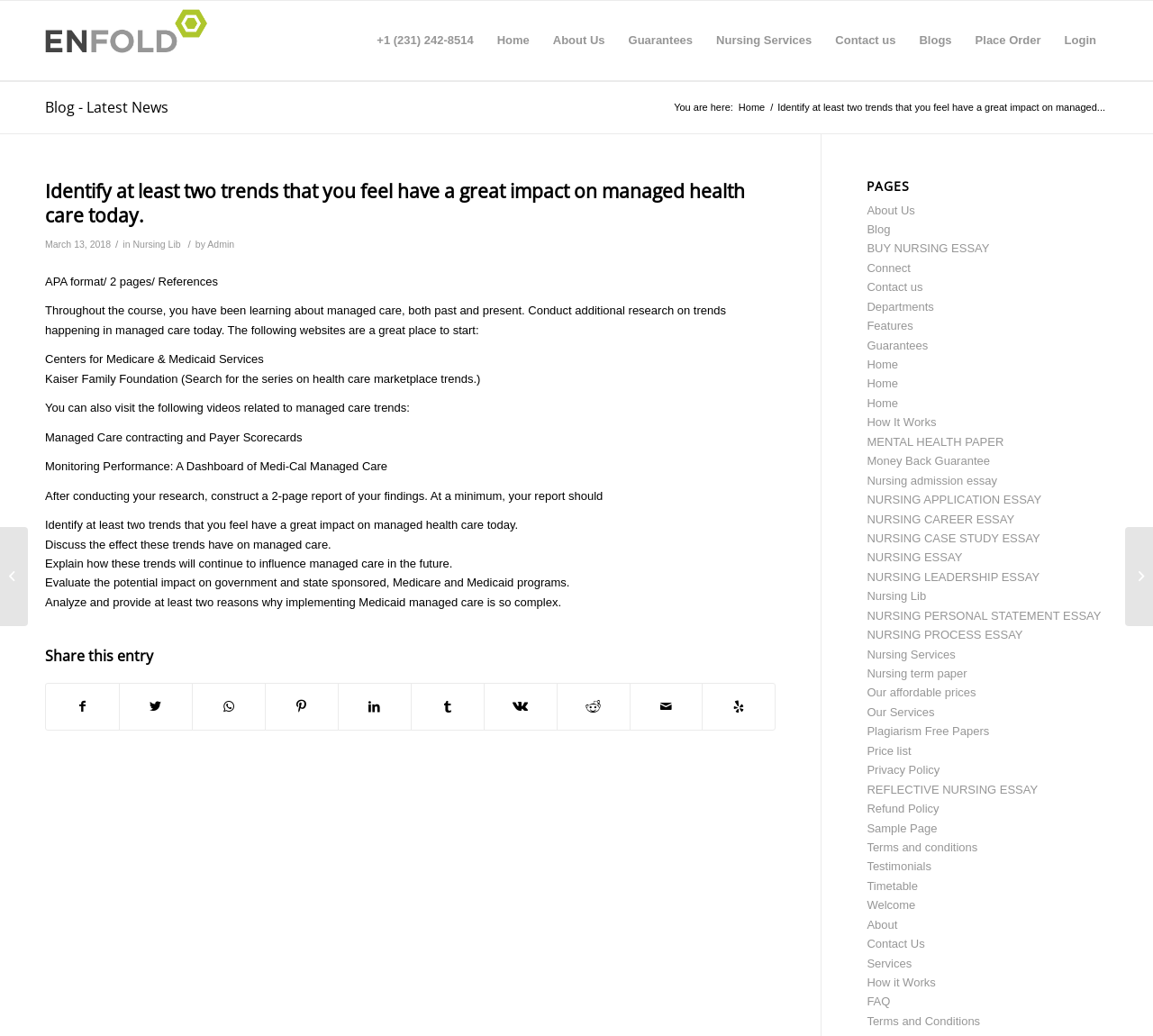Specify the bounding box coordinates of the area to click in order to execute this command: 'Share the post on Facebook'. The coordinates should consist of four float numbers ranging from 0 to 1, and should be formatted as [left, top, right, bottom].

[0.04, 0.66, 0.103, 0.705]